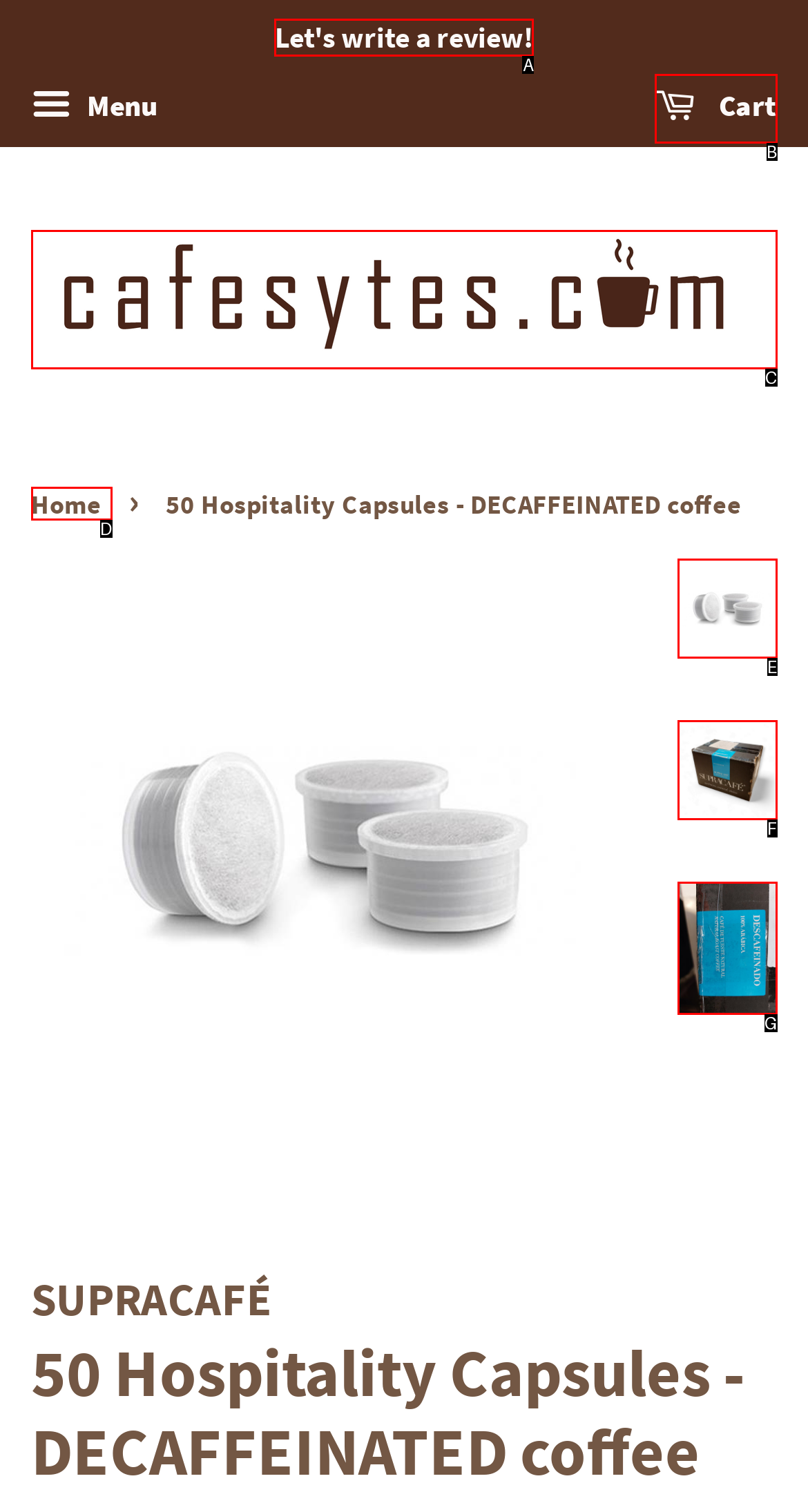Identify the letter of the option that best matches the following description: Terms of Use. Respond with the letter directly.

None